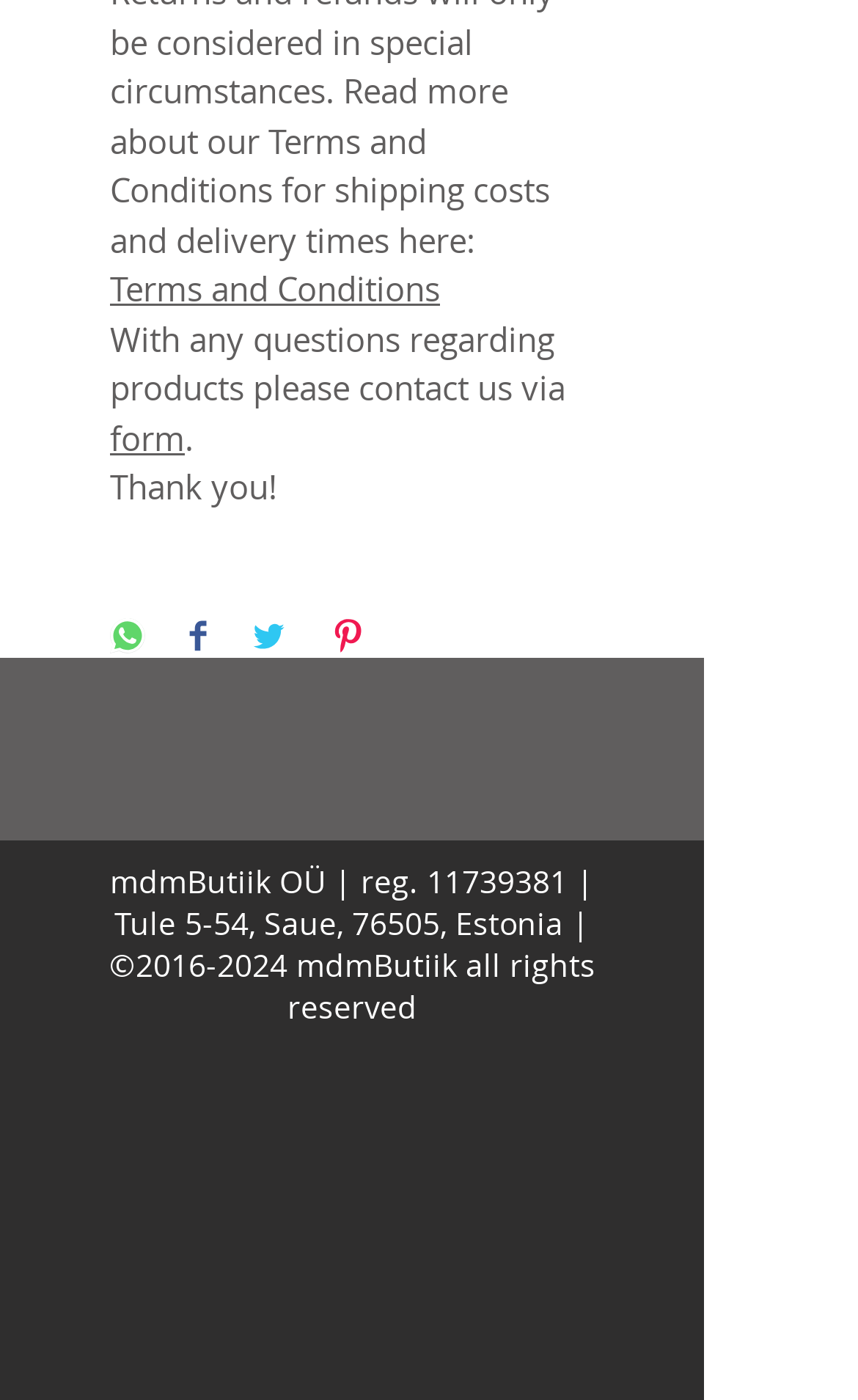Find the bounding box coordinates for the area that must be clicked to perform this action: "Share on Facebook".

[0.221, 0.442, 0.241, 0.471]